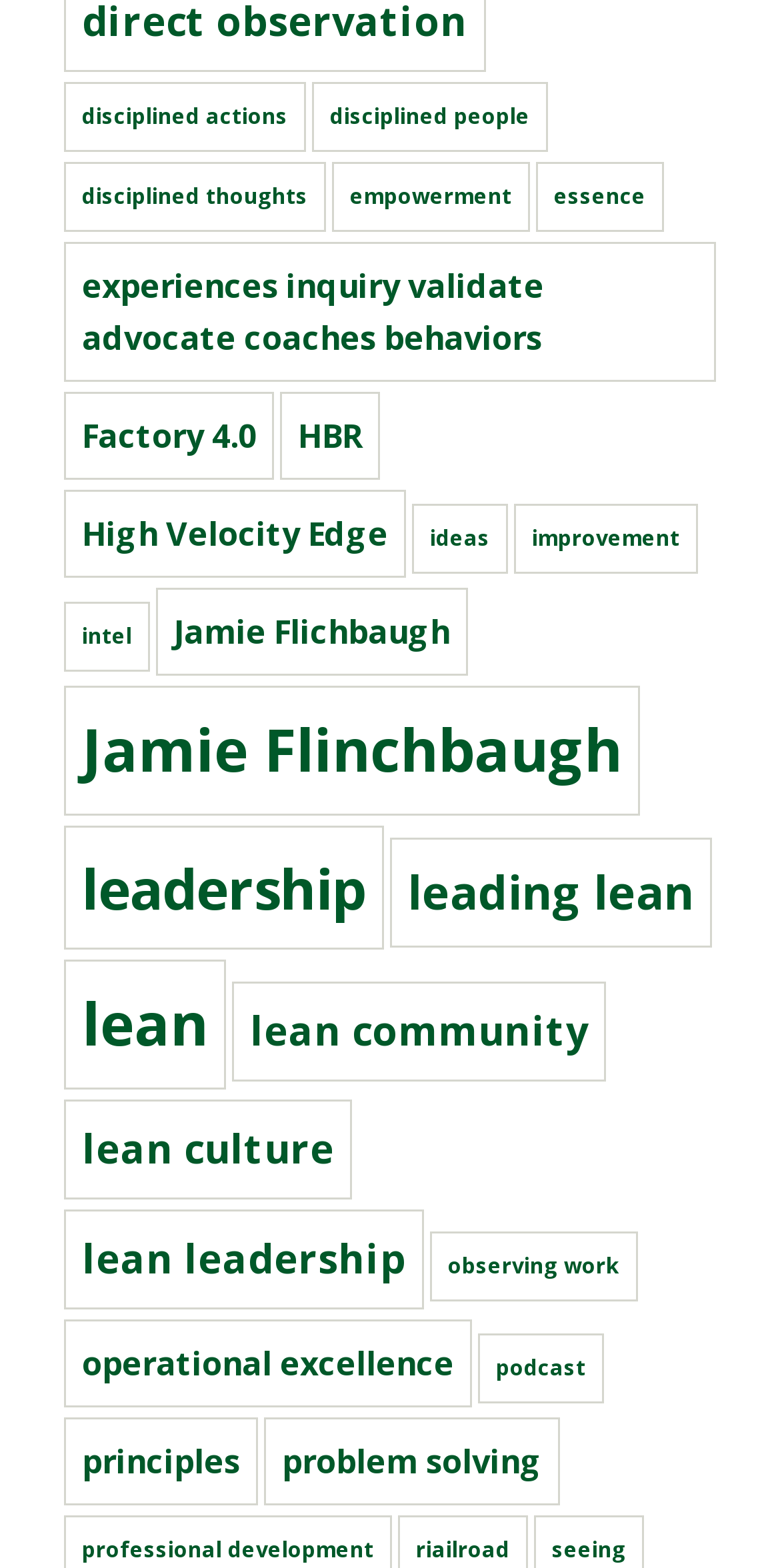Bounding box coordinates are specified in the format (top-left x, top-left y, bottom-right x, bottom-right y). All values are floating point numbers bounded between 0 and 1. Please provide the bounding box coordinate of the region this sentence describes: High Velocity Edge

[0.082, 0.312, 0.521, 0.368]